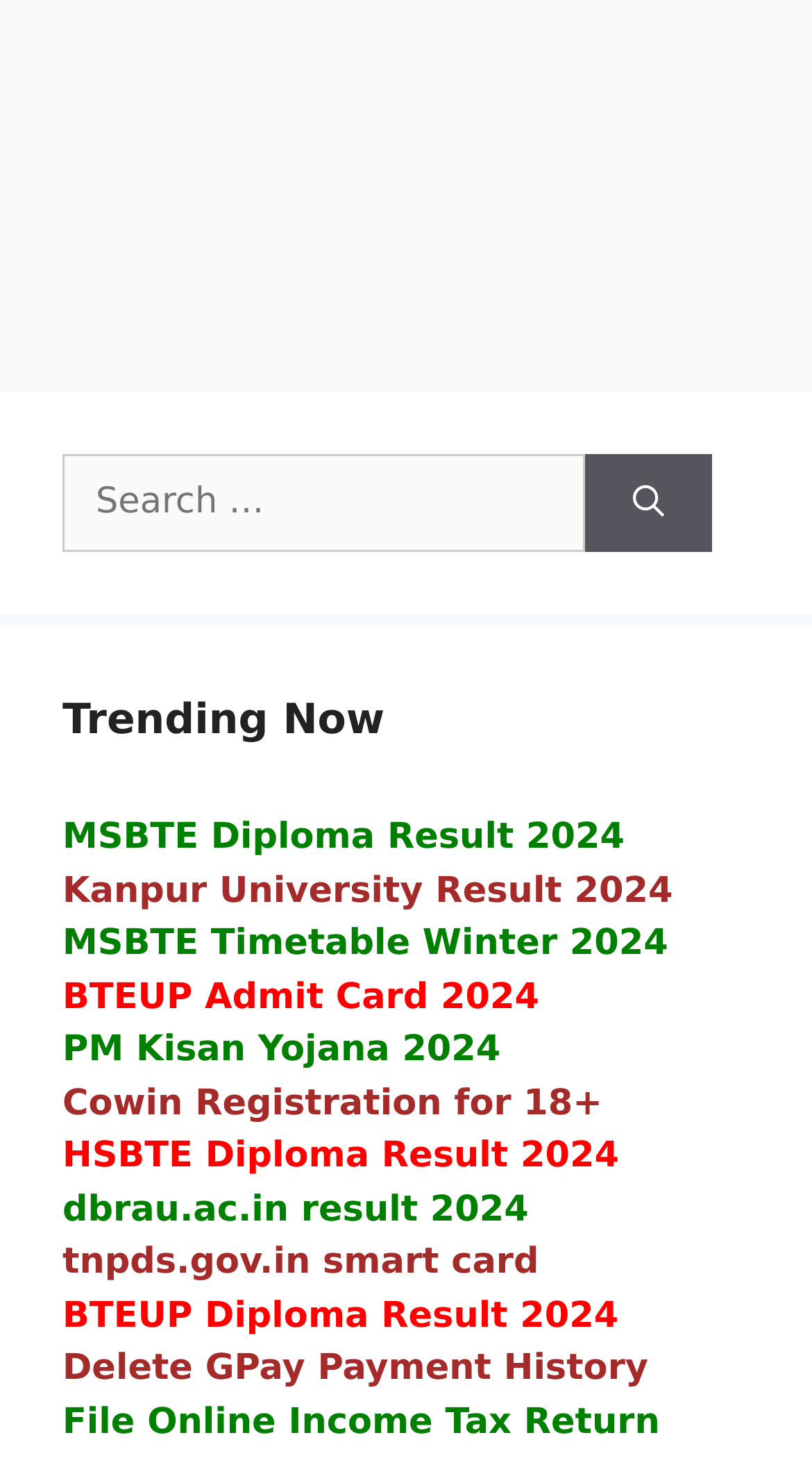Could you please study the image and provide a detailed answer to the question:
How many links are listed under 'Trending Now'?

Starting from the 'Trending Now' heading, there are 10 links listed below it, including 'MSBTE Diploma Result 2024', 'Kanpur University Result 2024', and so on.